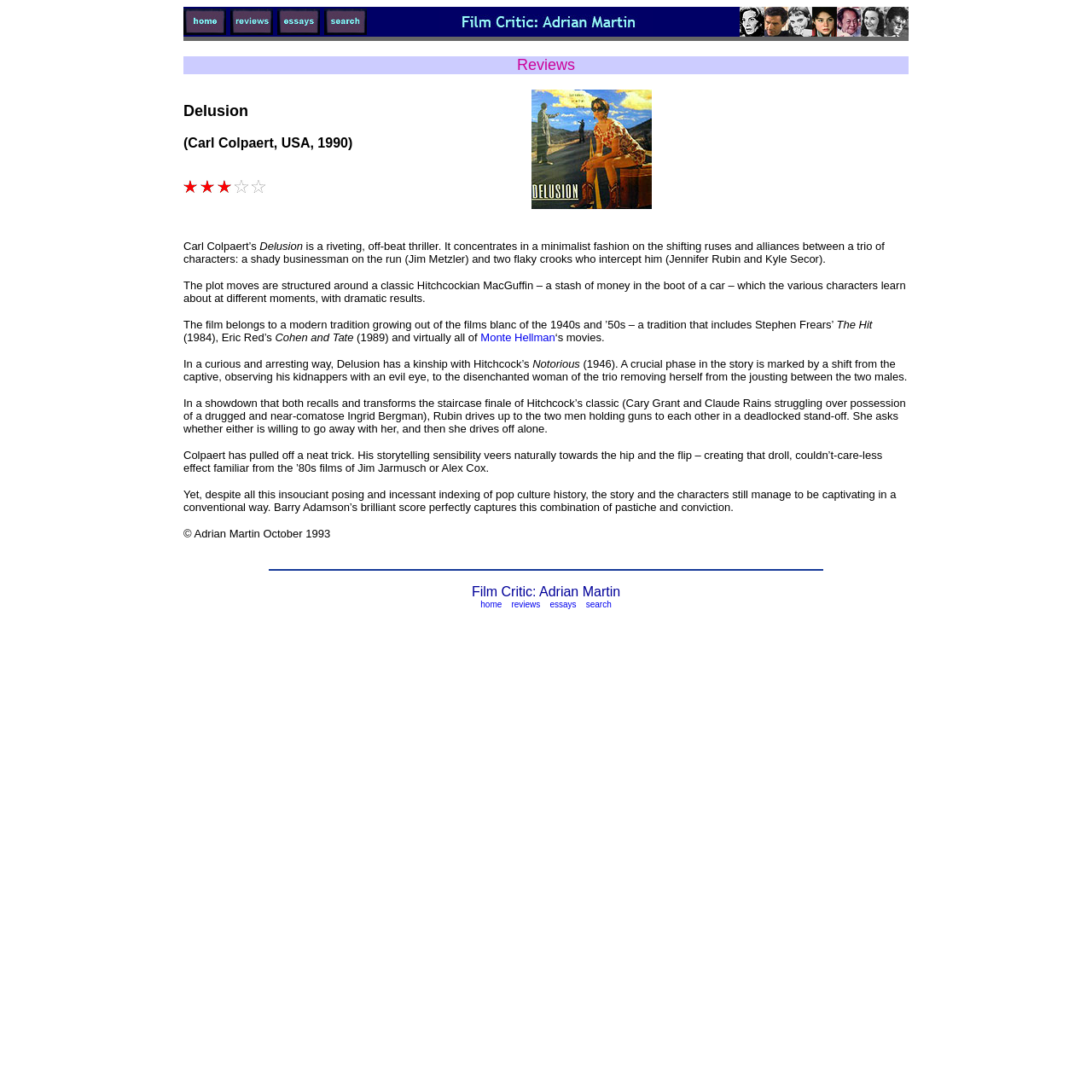Identify the bounding box coordinates of the clickable region to carry out the given instruction: "read reviews".

[0.211, 0.021, 0.25, 0.034]